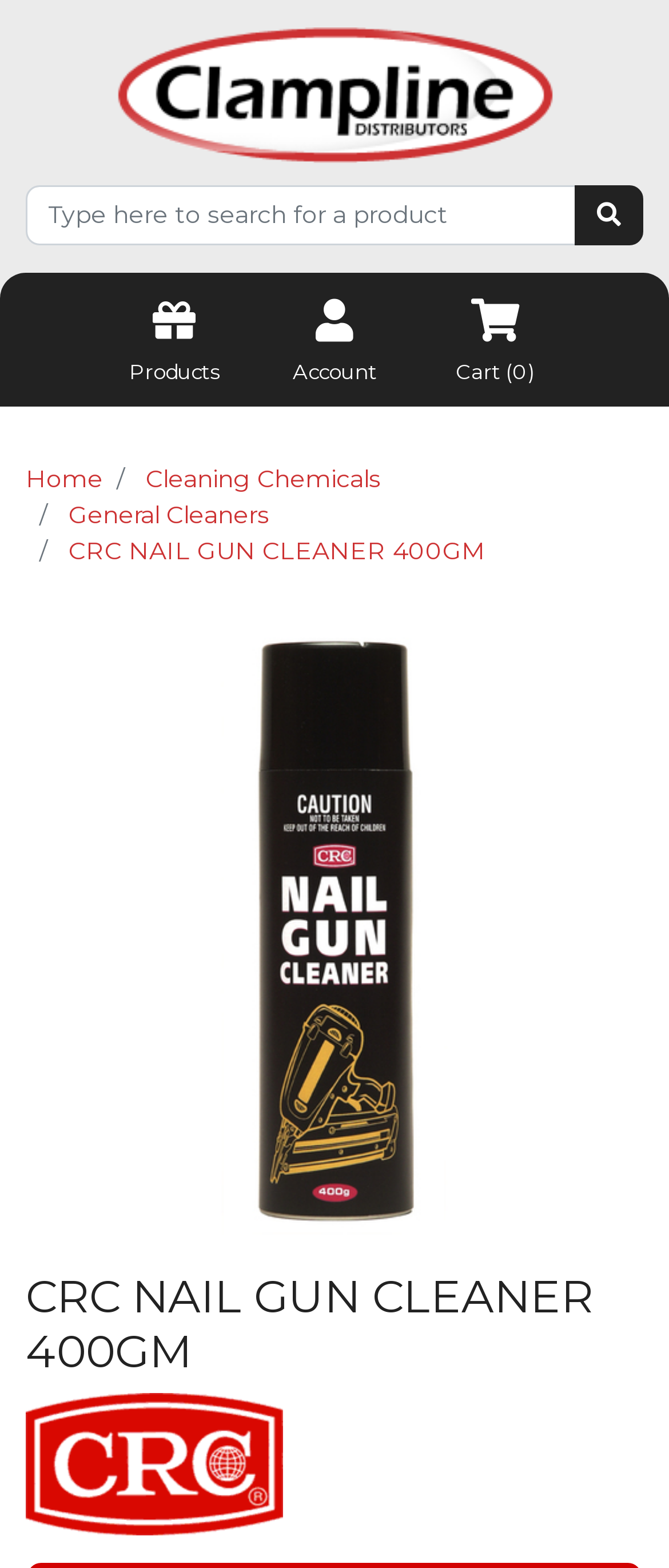Highlight the bounding box coordinates of the element you need to click to perform the following instruction: "View product main image."

[0.038, 0.394, 0.962, 0.788]